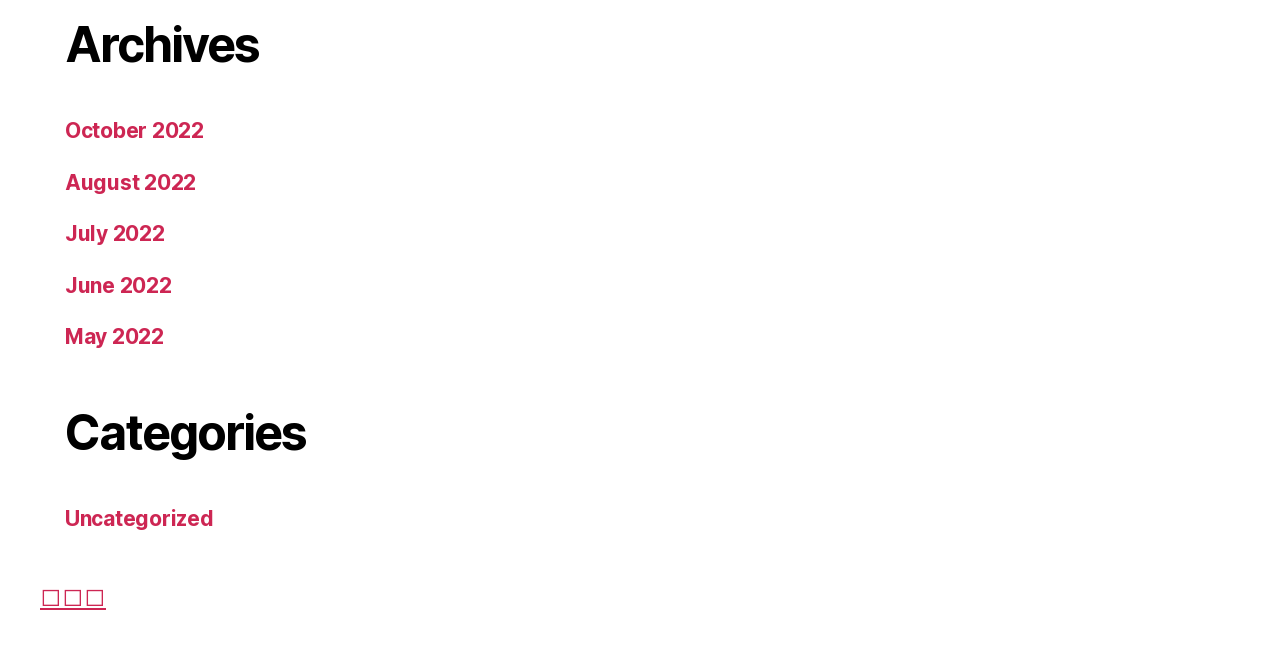What is the second most recent archive?
Based on the image, provide a one-word or brief-phrase response.

August 2022